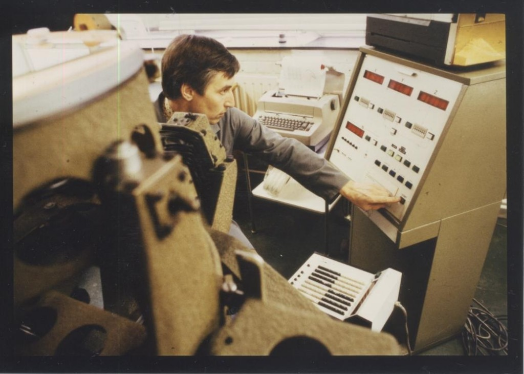Explain the image in a detailed way.

In this historic photograph, a focused individual operates a complex control panel, indicative of earlier technological procedures. The setting features a mix of mechanical and electronic devices, with the prominent control panel displaying various switches and indicator lights, which the operator is adjusting. In the background, a typewriter adds to the nostalgic ambiance of the scene, suggesting a blend of old and new technologies. The workspace has an industrial feel, illuminated by bright overhead lights, highlighting the operator’s concentration and the task at hand. This image captures a moment of engagement with machinery that reflects the labor-intensive processes of the time, showcasing the skills and dedication involved in the field.